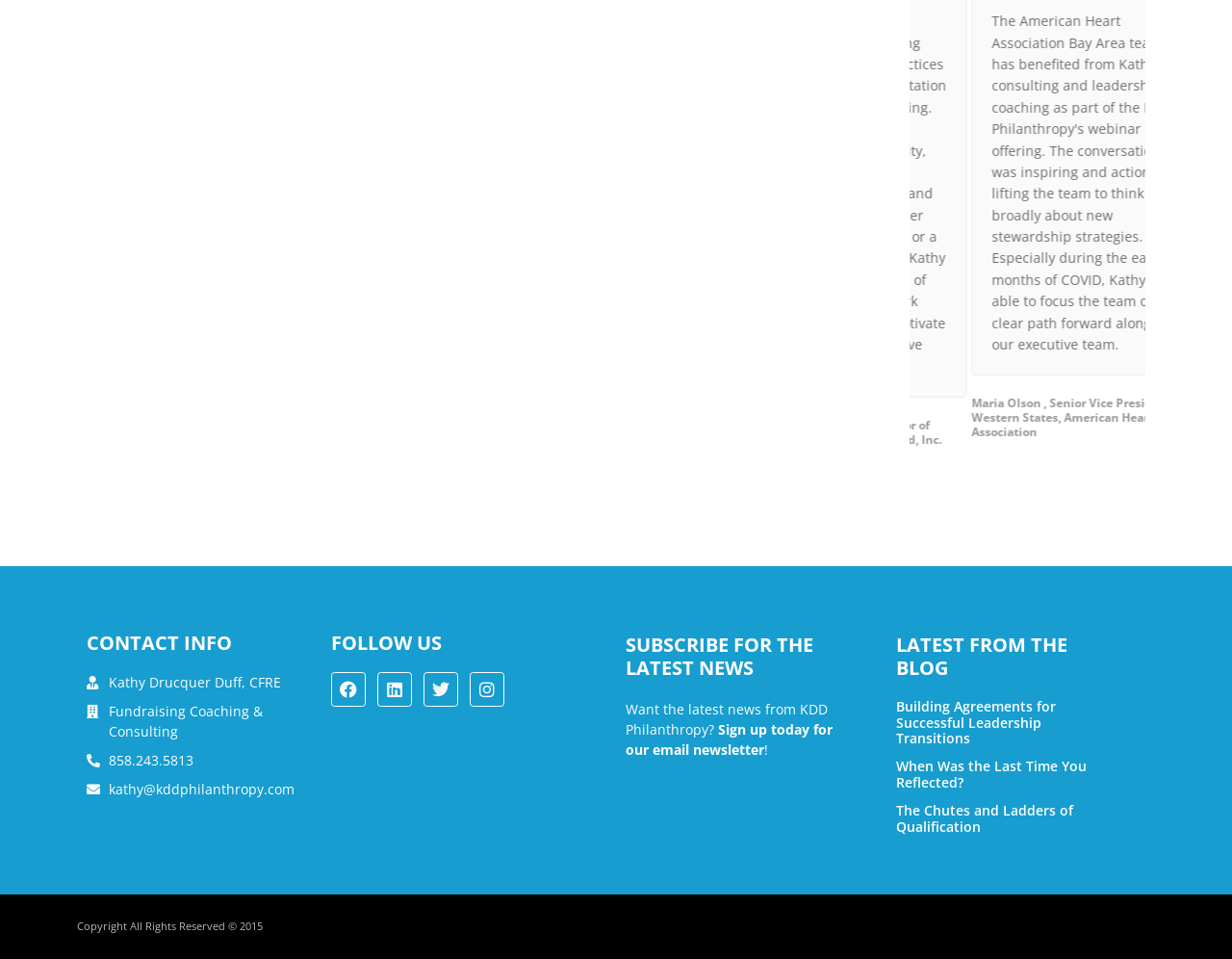Bounding box coordinates should be provided in the format (top-left x, top-left y, bottom-right x, bottom-right y) with all values between 0 and 1. Identify the bounding box for this UI element: Facebook

[0.269, 0.701, 0.297, 0.737]